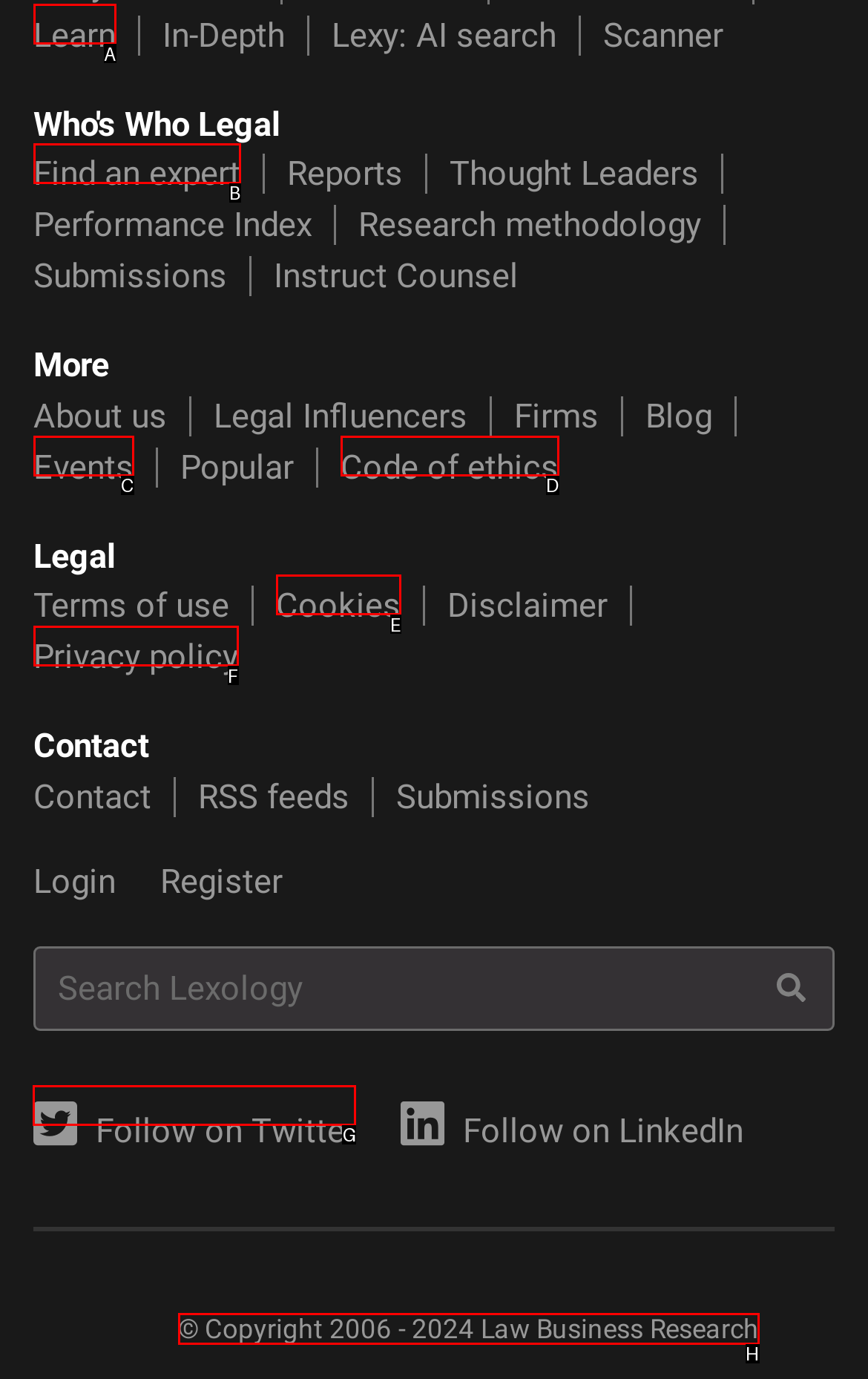To execute the task: Follow on Twitter, which one of the highlighted HTML elements should be clicked? Answer with the option's letter from the choices provided.

G